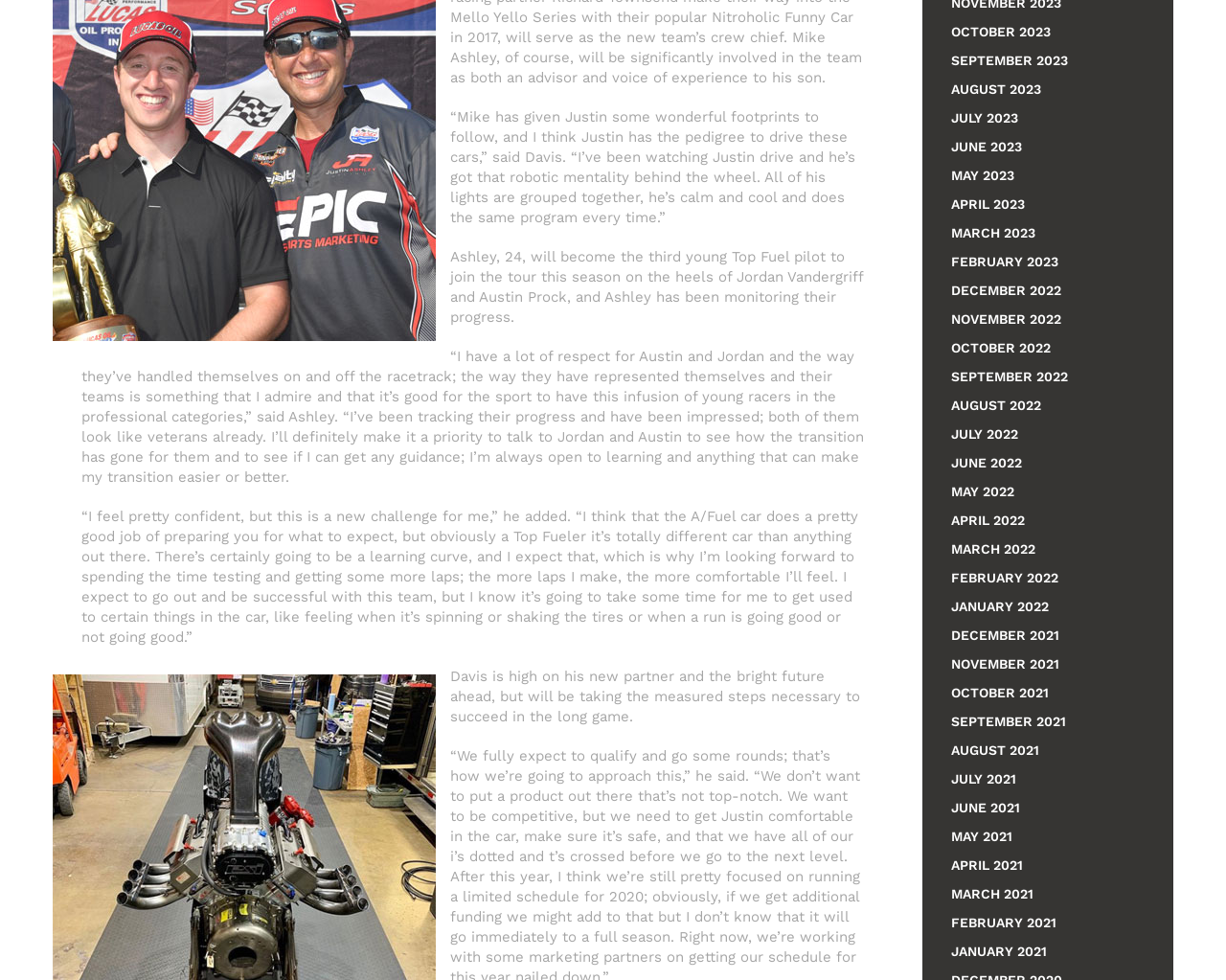Who is Davis?
Using the details shown in the screenshot, provide a comprehensive answer to the question.

The text mentions Davis as someone who has given Justin some wonderful footprints to follow, and who is high on his new partner, indicating that Davis is Justin's partner or teammate in the racing world.